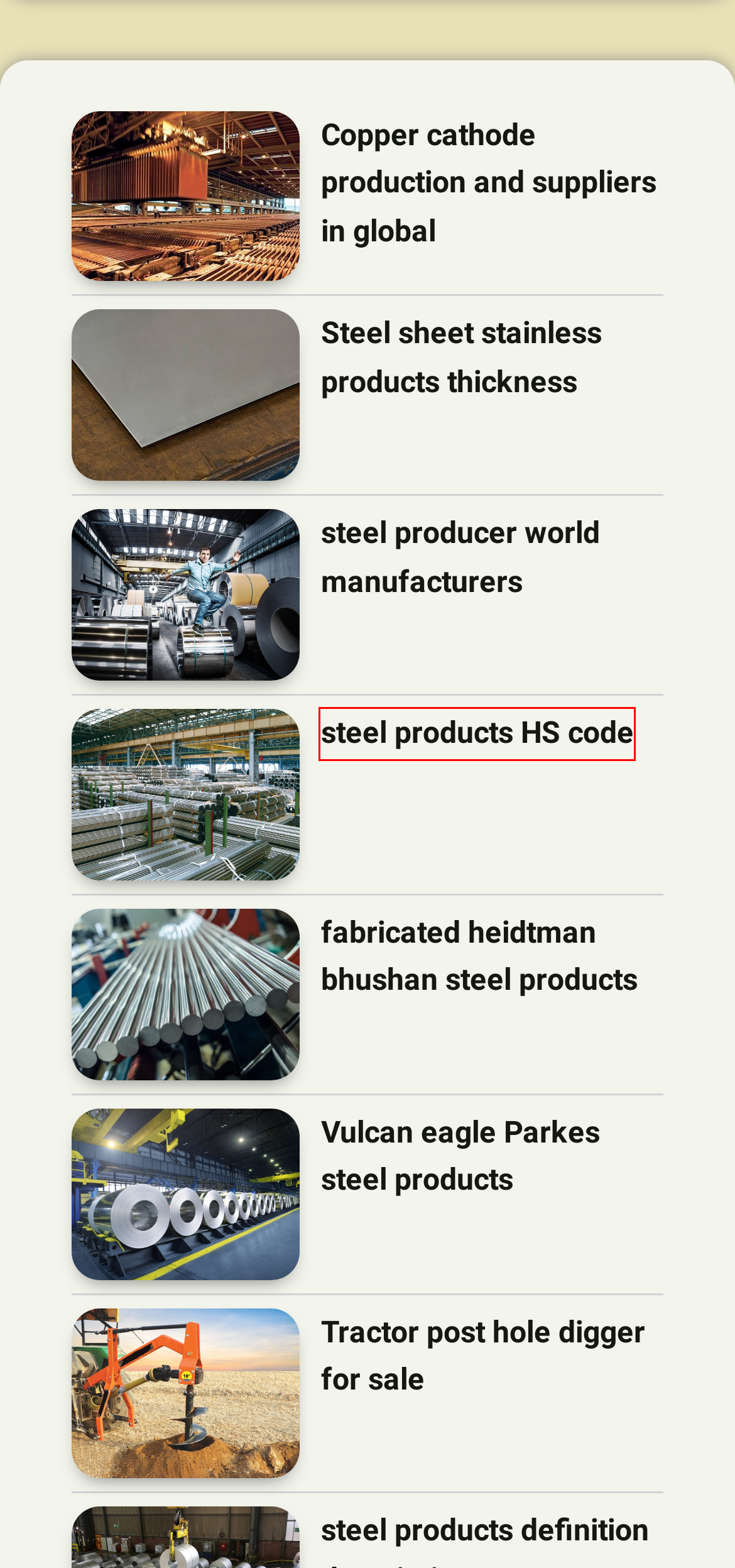You have a screenshot of a webpage with a red bounding box around an element. Choose the best matching webpage description that would appear after clicking the highlighted element. Here are the candidates:
A. steel products definition description - Simurgh
B. steel producer world manufacturers - Simurgh
C. steel products HS code - Simurgh
D. Vulcan eagle Parkes steel products - Simurgh
E. Steel sheet stainless products thickness - Simurgh
F. Copper cathode production and suppliers in global - Simurgh
G. fabricated heidtman bhushan steel products - Simurgh
H. Tractor post hole digger for sale - Simurgh

C